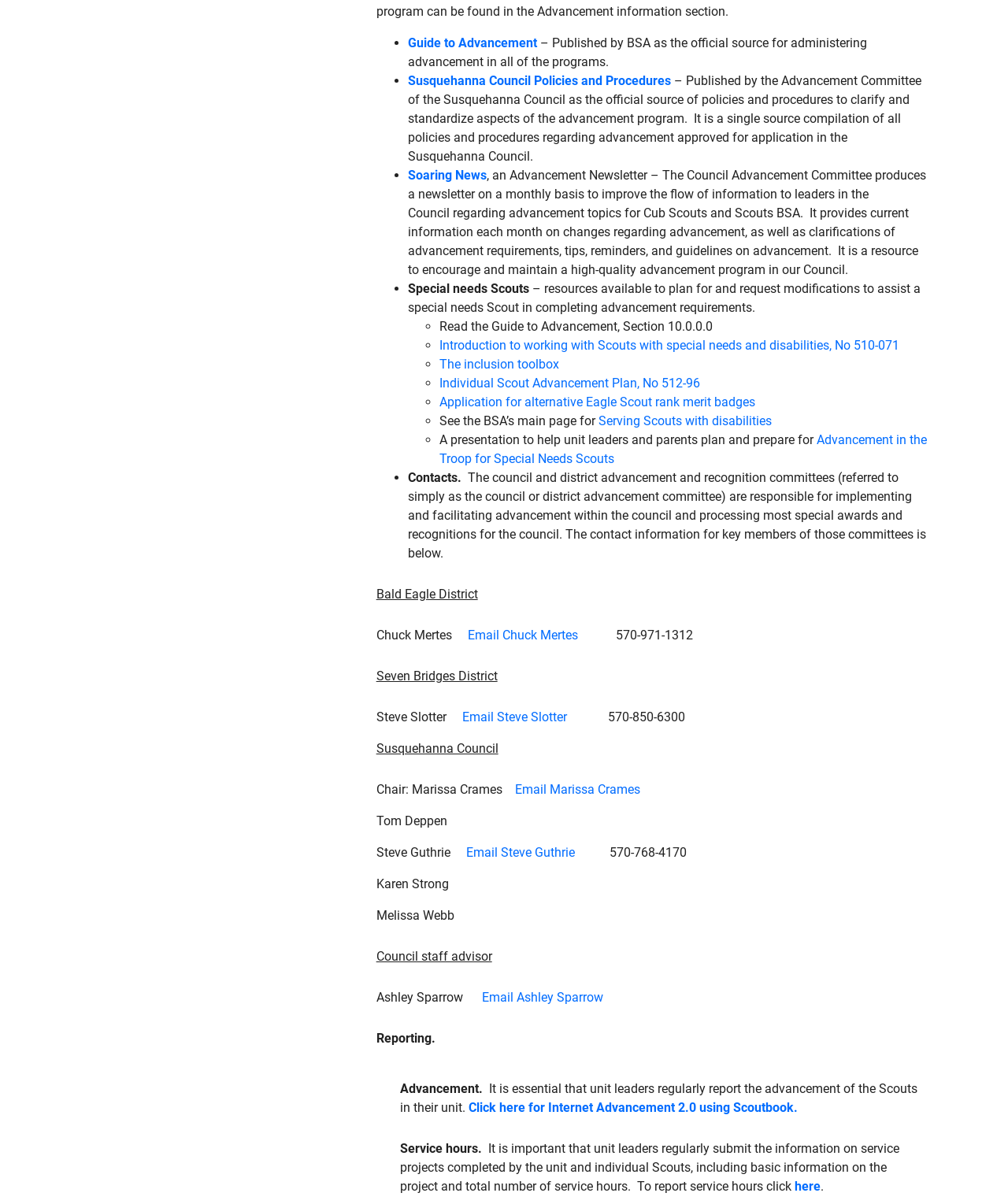Locate the bounding box coordinates of the area where you should click to accomplish the instruction: "Report service hours".

[0.788, 0.979, 0.814, 0.991]